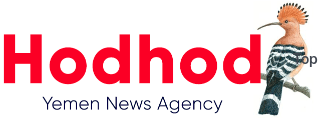What is the symbolic meaning of the hoopoe bird?
Please look at the screenshot and answer in one word or a short phrase.

Focus on delivering news and updates